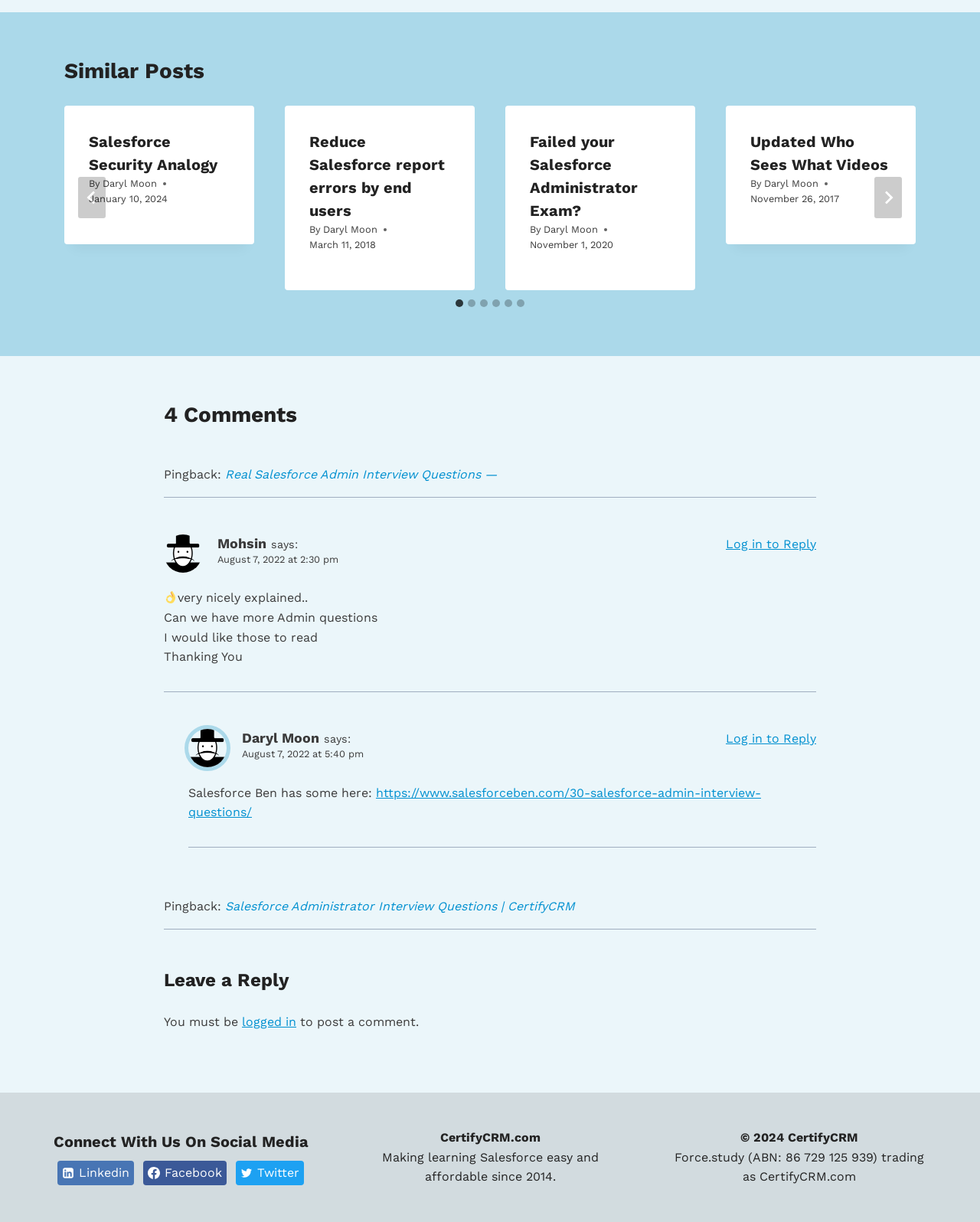Determine the bounding box coordinates for the area you should click to complete the following instruction: "View post".

[0.066, 0.086, 0.259, 0.2]